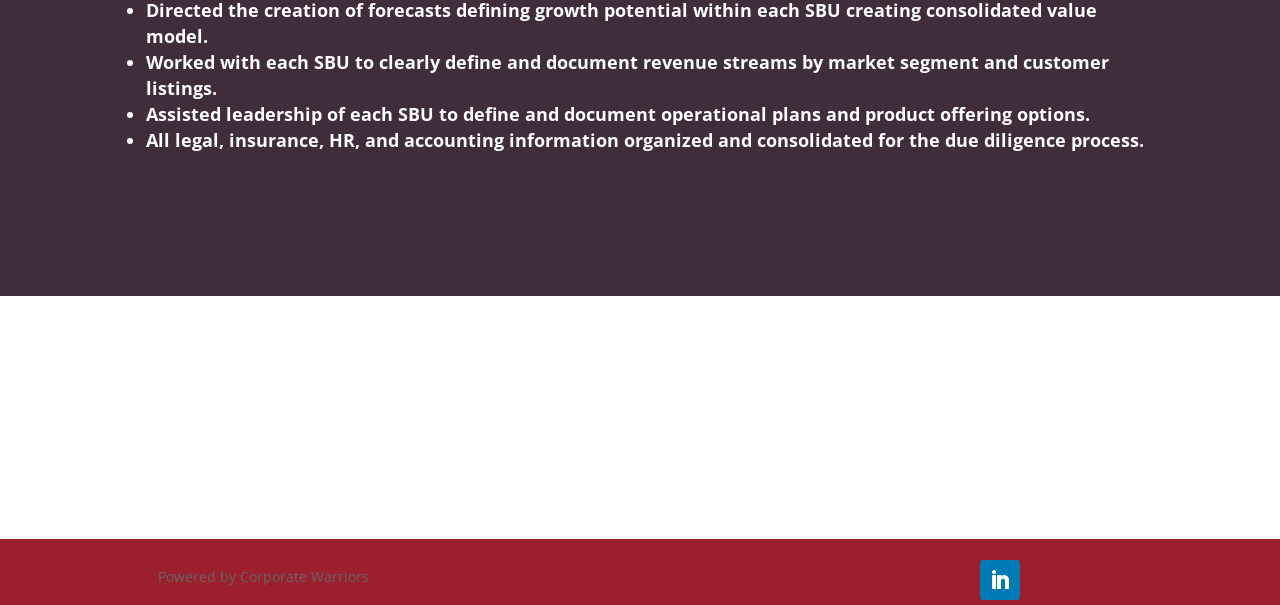Given the element description, predict the bounding box coordinates in the format (top-left x, top-left y, bottom-right x, bottom-right y). Make sure all values are between 0 and 1. Here is the element description: Follow

[0.766, 0.925, 0.797, 0.991]